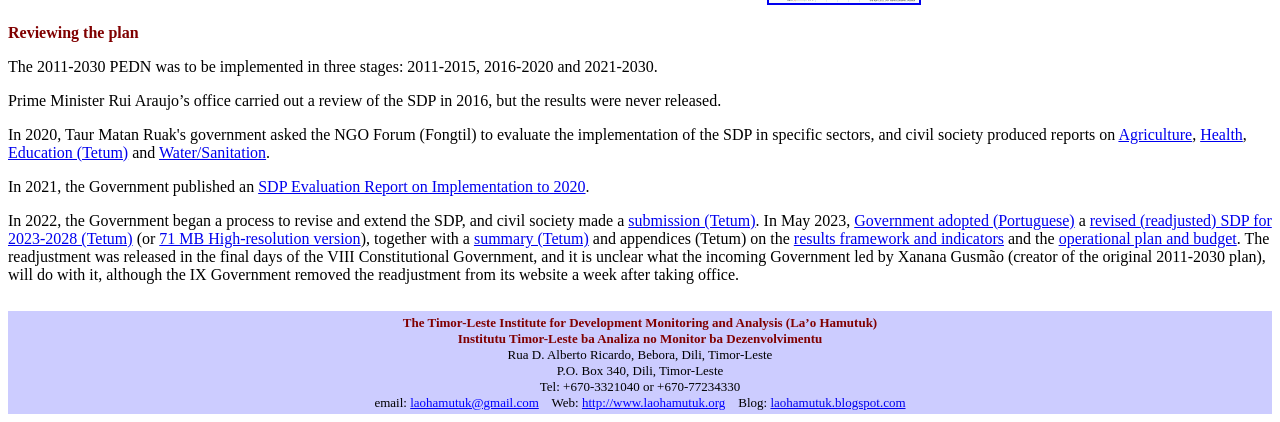What is the language of the submission made by civil society?
Examine the image and provide an in-depth answer to the question.

The language of the submission is mentioned in the text as 'submission (Tetum)', which indicates that the submission was made in the Tetum language.